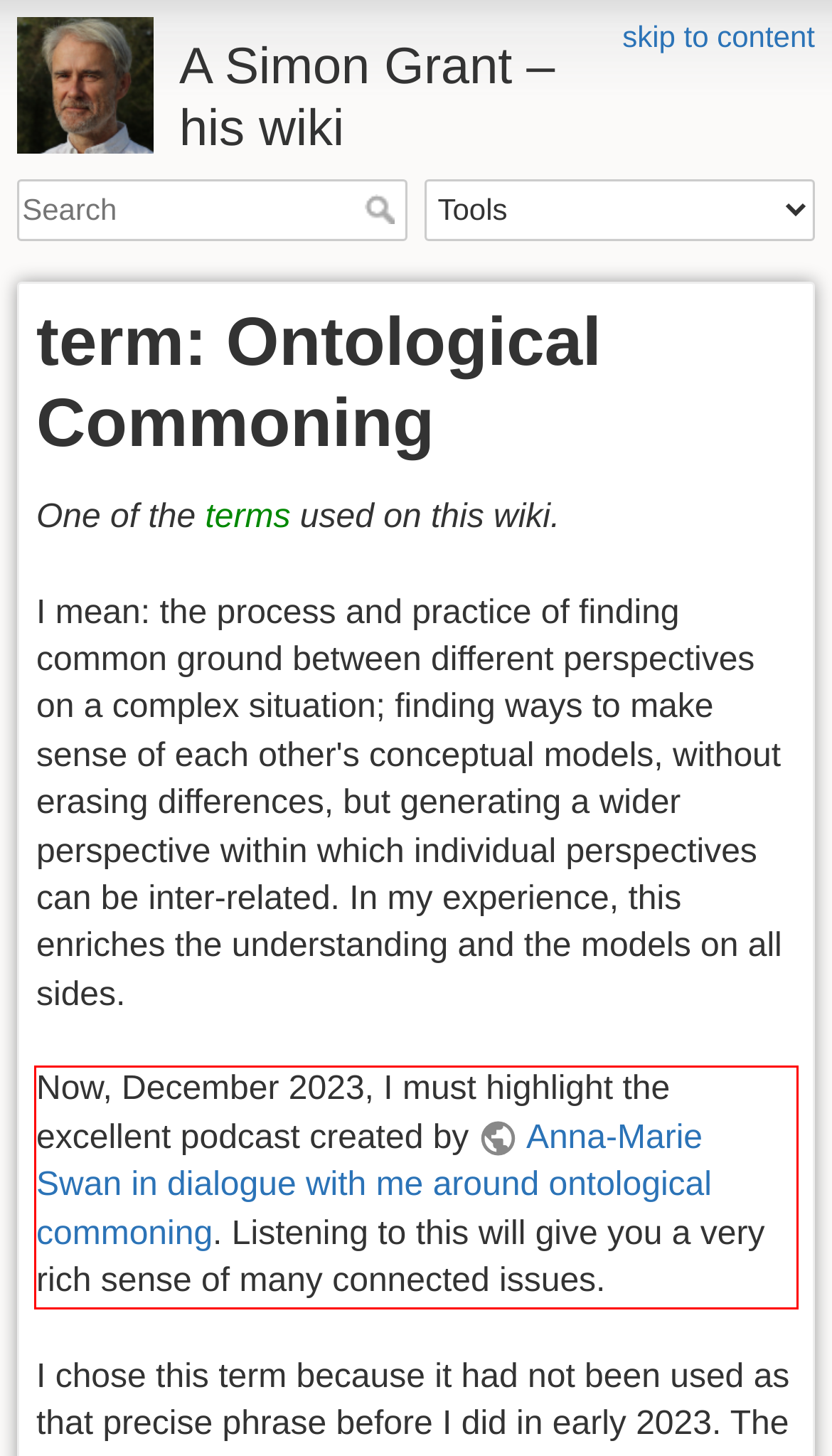Examine the webpage screenshot and use OCR to recognize and output the text within the red bounding box.

Now, December 2023, I must highlight the excellent podcast created by Anna-Marie Swan in dialogue with me around ontological commoning. Listening to this will give you a very rich sense of many connected issues.